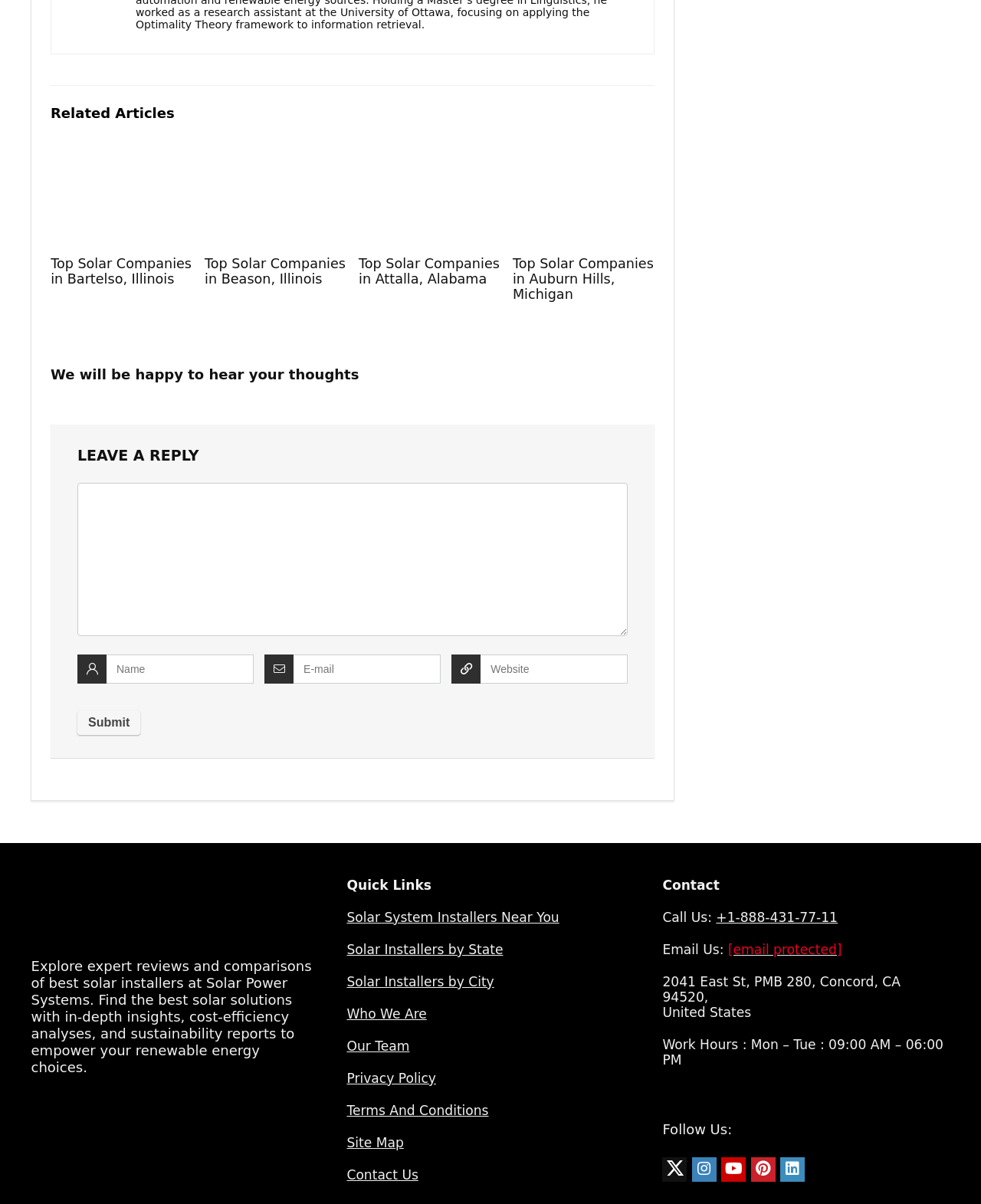Locate the bounding box coordinates of the element I should click to achieve the following instruction: "Click on the link to Solar System Installers Near You".

[0.353, 0.755, 0.57, 0.768]